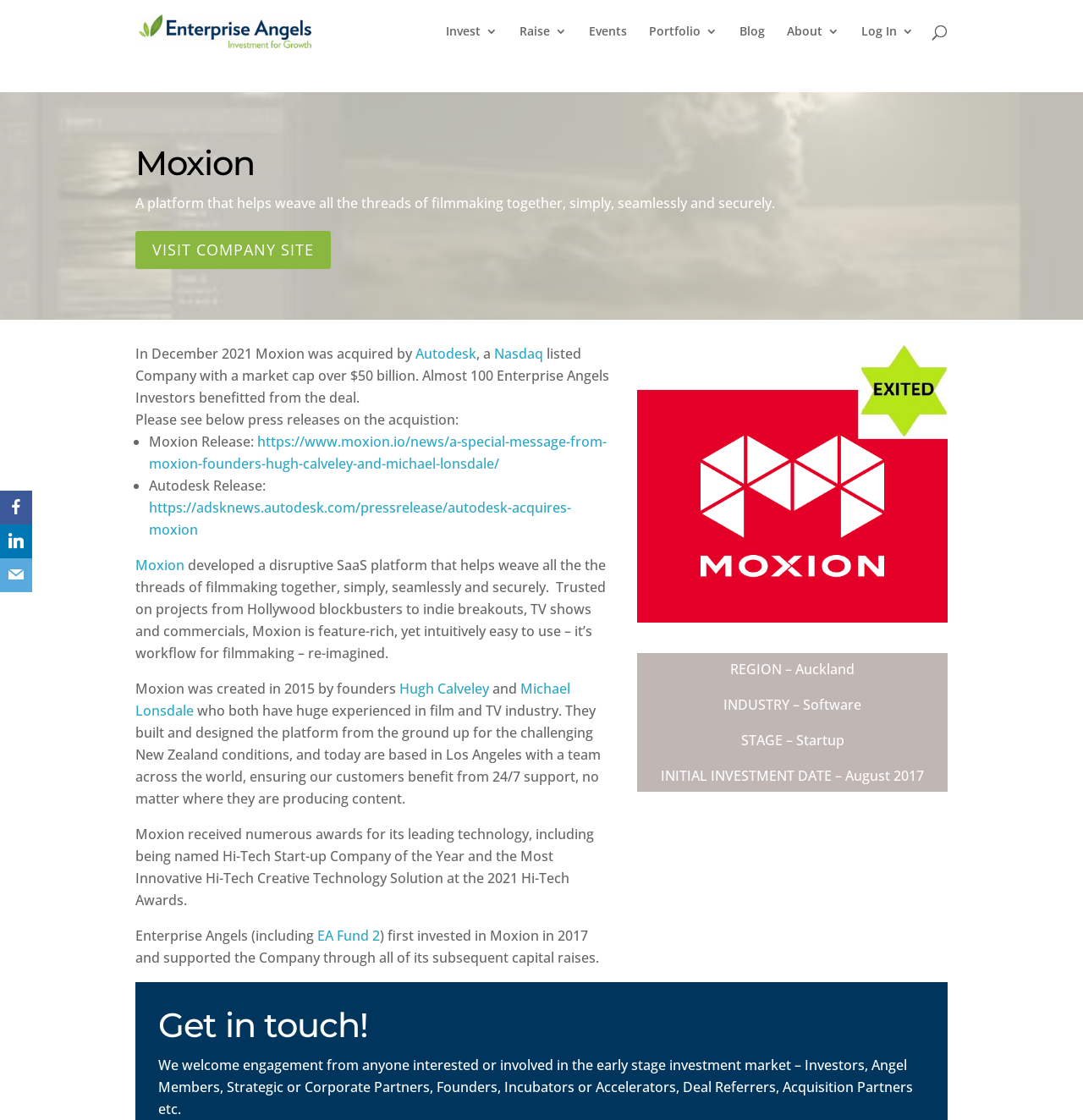What is Moxion's platform focused on?
Carefully examine the image and provide a detailed answer to the question.

Based on the webpage content, Moxion's platform is focused on helping weave all the threads of filmmaking together, simply, seamlessly and securely.